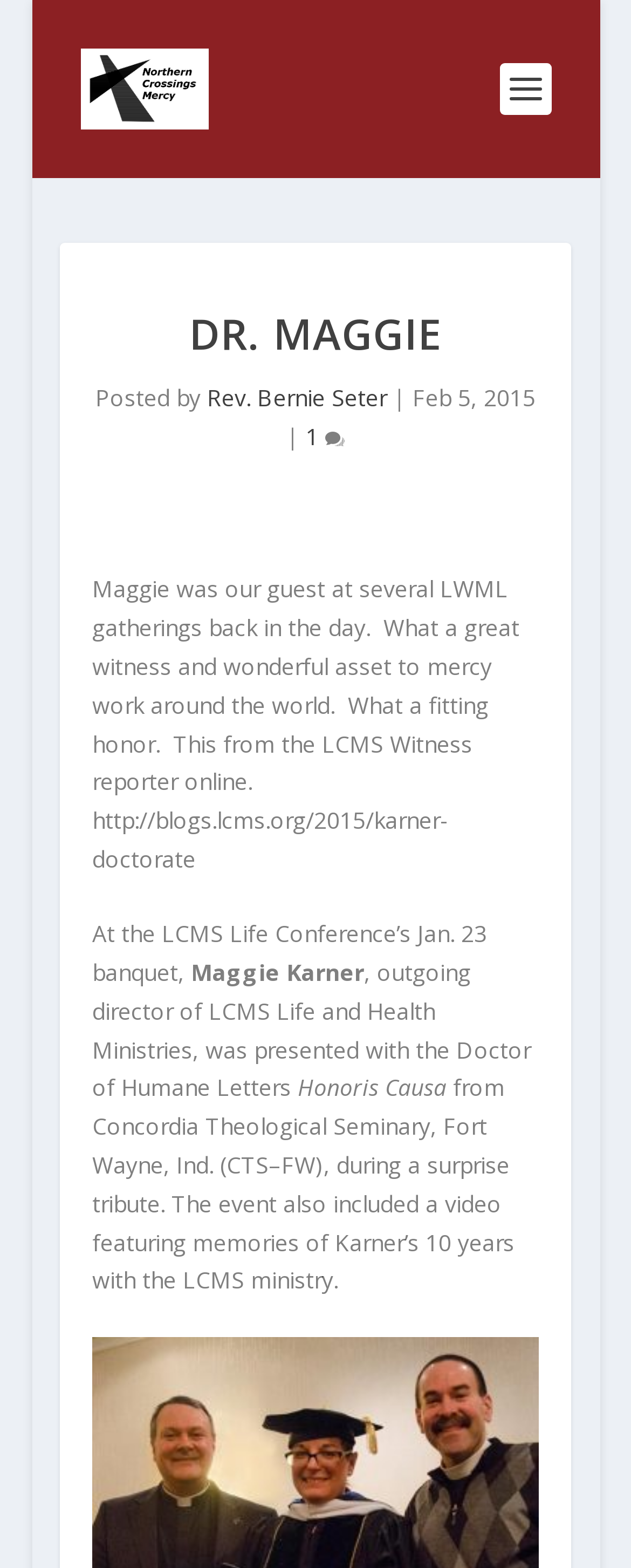What is the date of the article?
Based on the image, answer the question in a detailed manner.

I found the date by looking at the StaticText element with the text 'Feb 5, 2015' which is located below the heading 'DR. MAGGIE' and above the text 'Maggie was our guest at several LWML gatherings back in the day...'.